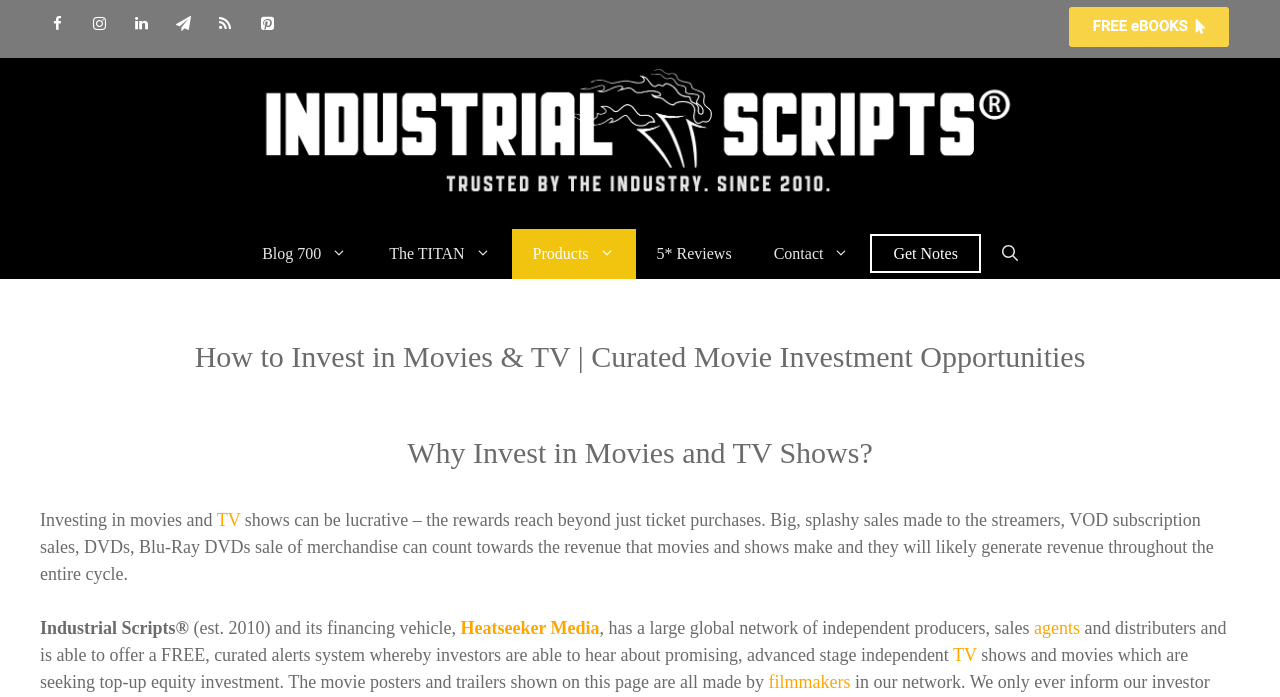Determine the bounding box for the described HTML element: "aria-label="Newsletter" title="Newsletter"". Ensure the coordinates are four float numbers between 0 and 1 in the format [left, top, right, bottom].

[0.13, 0.01, 0.156, 0.061]